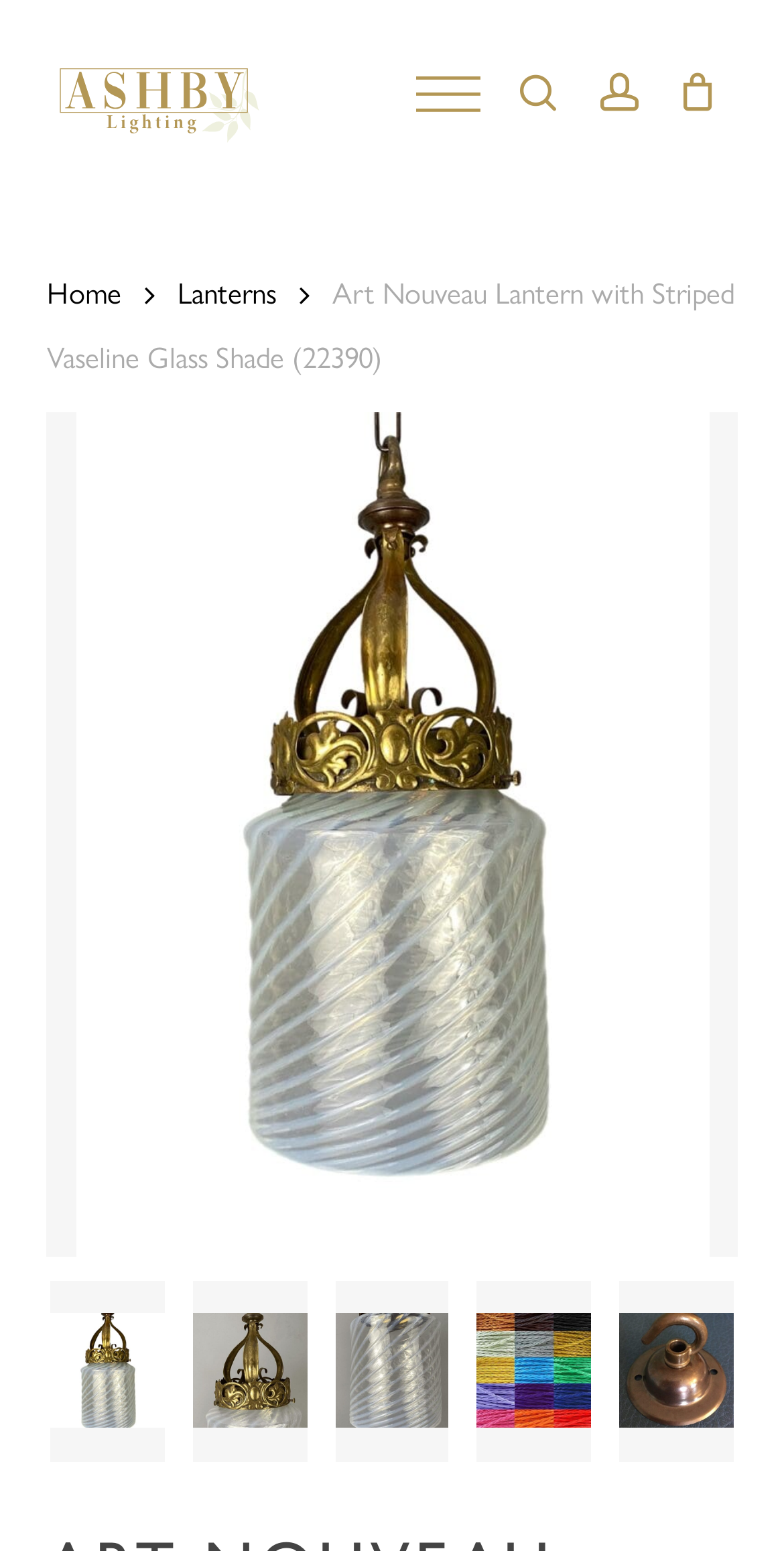Your task is to find and give the main heading text of the webpage.

ART NOUVEAU LANTERN WITH STRIPED VASELINE GLASS SHADE (22390)